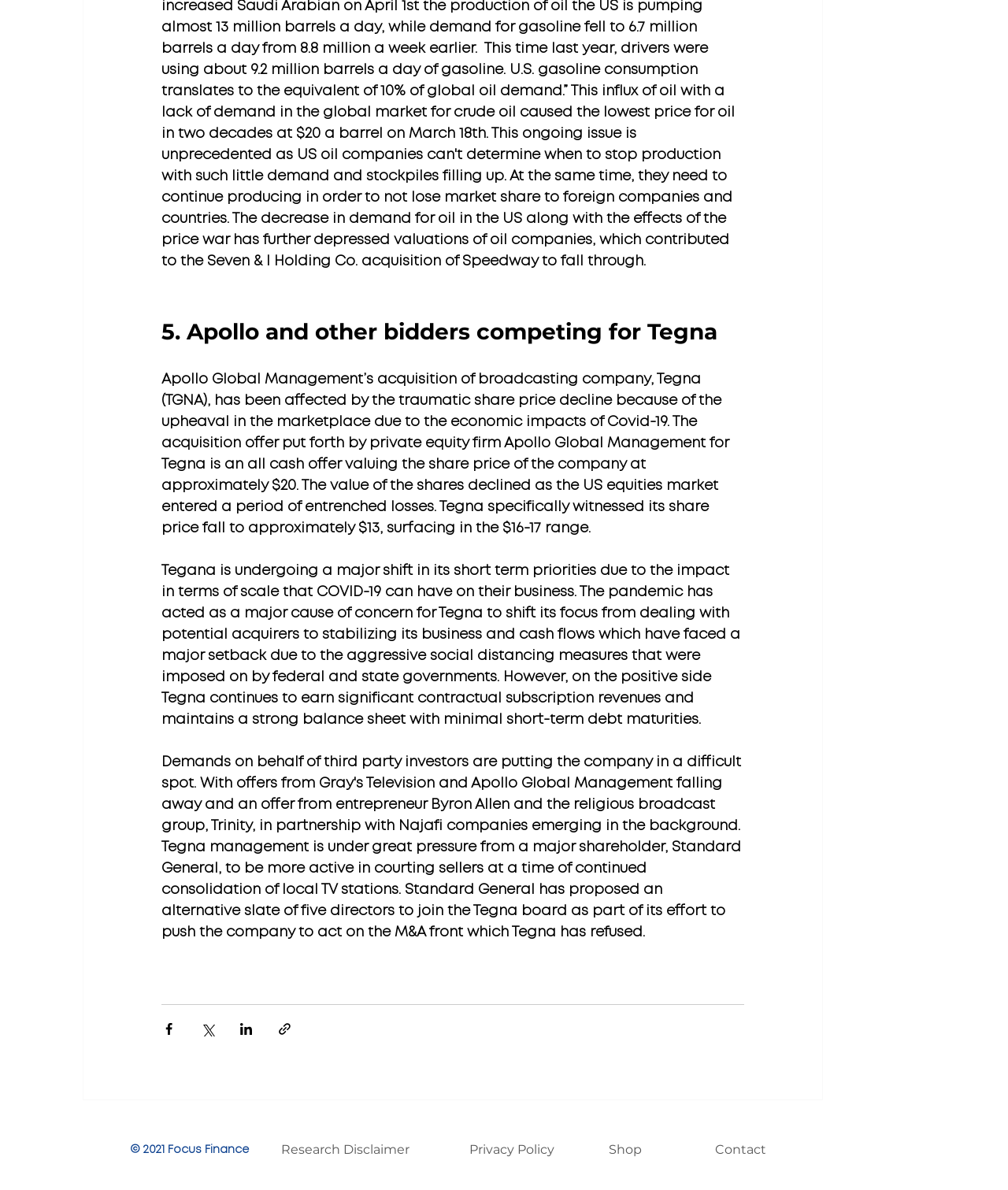Locate the bounding box coordinates of the element's region that should be clicked to carry out the following instruction: "Visit Shop". The coordinates need to be four float numbers between 0 and 1, i.e., [left, top, right, bottom].

[0.604, 0.953, 0.67, 0.98]